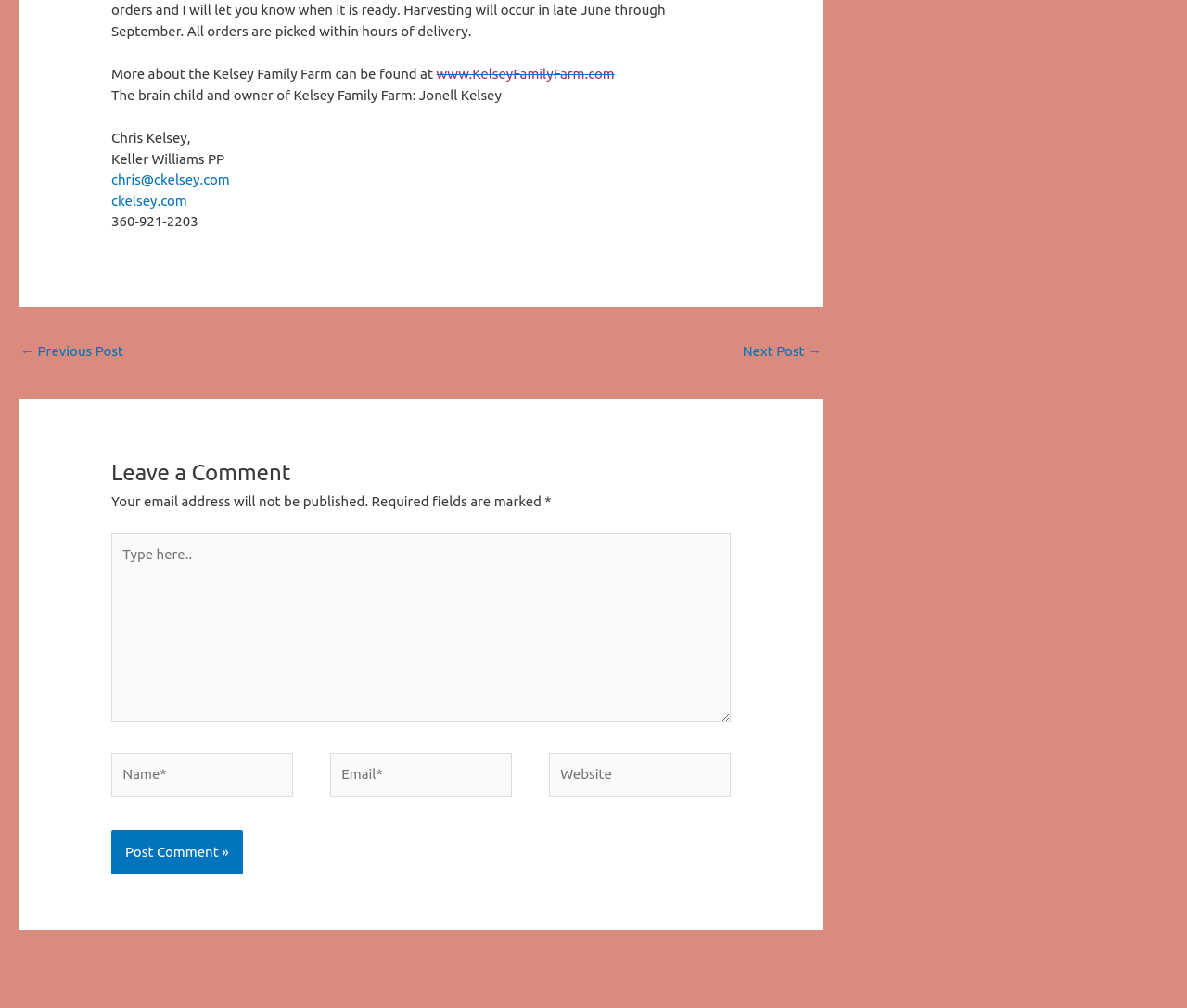What is the phone number of Chris Kelsey?
Using the image as a reference, give an elaborate response to the question.

The phone number of Chris Kelsey can be found in the third paragraph, which is '360-921-2203'.